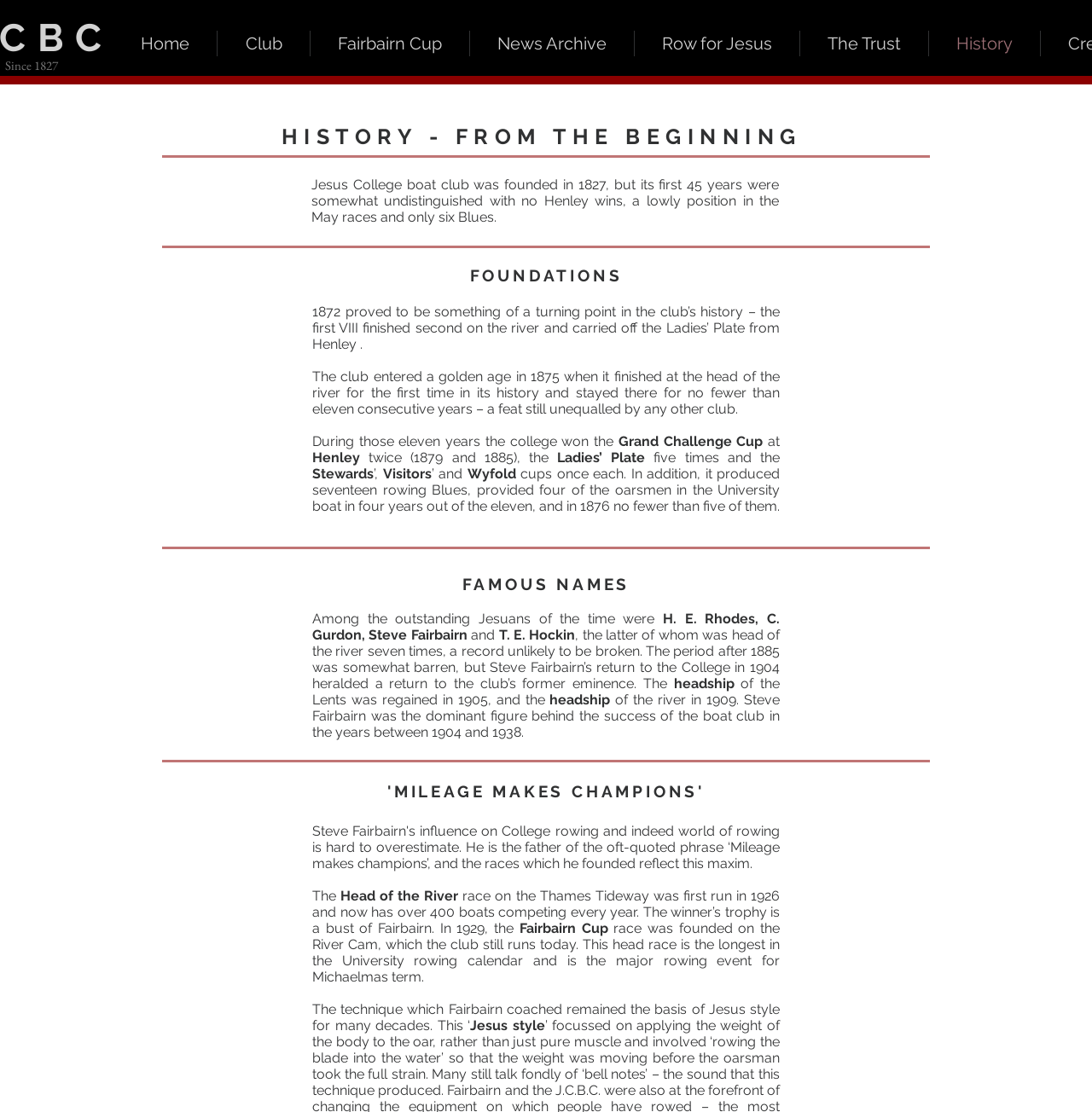Determine the bounding box coordinates of the region that needs to be clicked to achieve the task: "Learn about the club's foundations".

[0.43, 0.239, 0.57, 0.256]